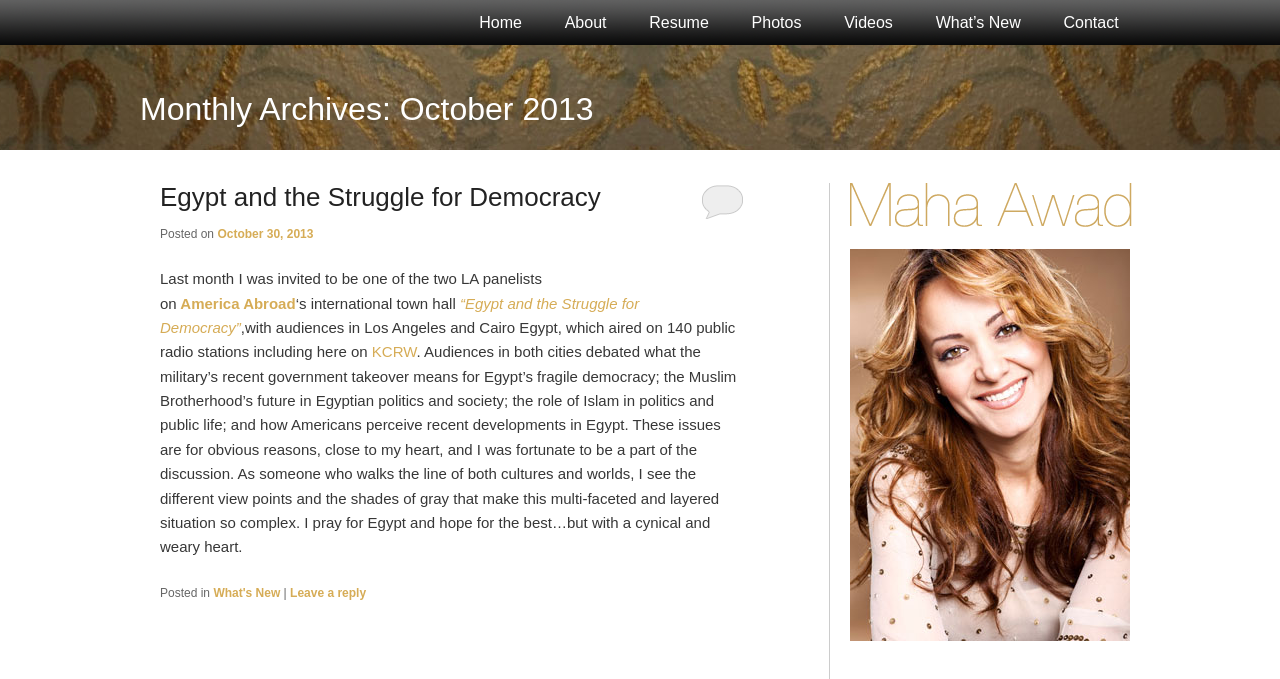Extract the main heading text from the webpage.

Monthly Archives: October 2013